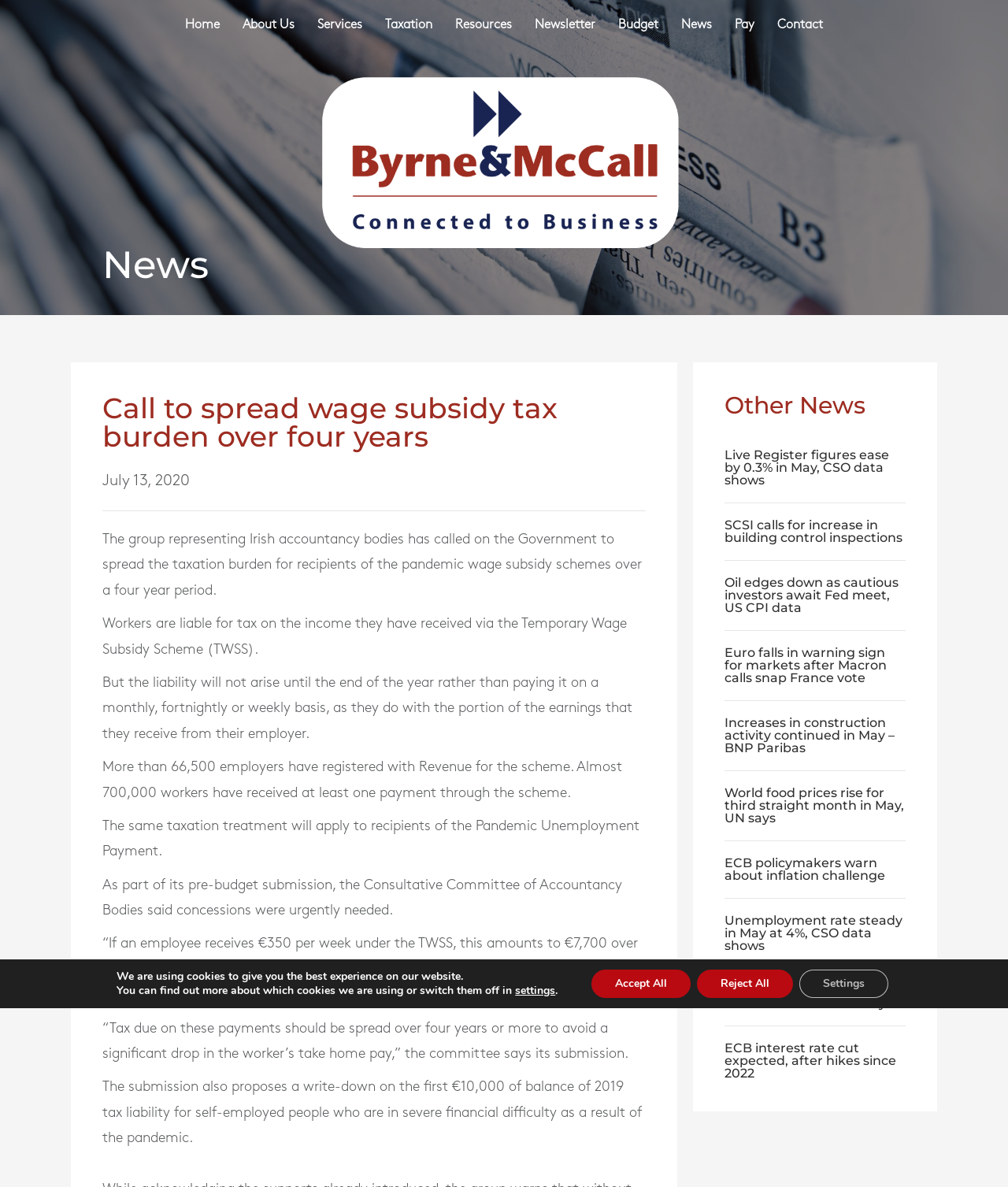Please provide a comprehensive answer to the question below using the information from the image: What is the proposed write-down on the first €10,000 of balance of 2019 tax liability?

The webpage states that 'The submission also proposes a write-down on the first €10,000 of balance of 2019 tax liability for self-employed people who are in severe financial difficulty as a result of the pandemic' in the paragraph discussing the Consultative Committee of Accountancy Bodies' submission.